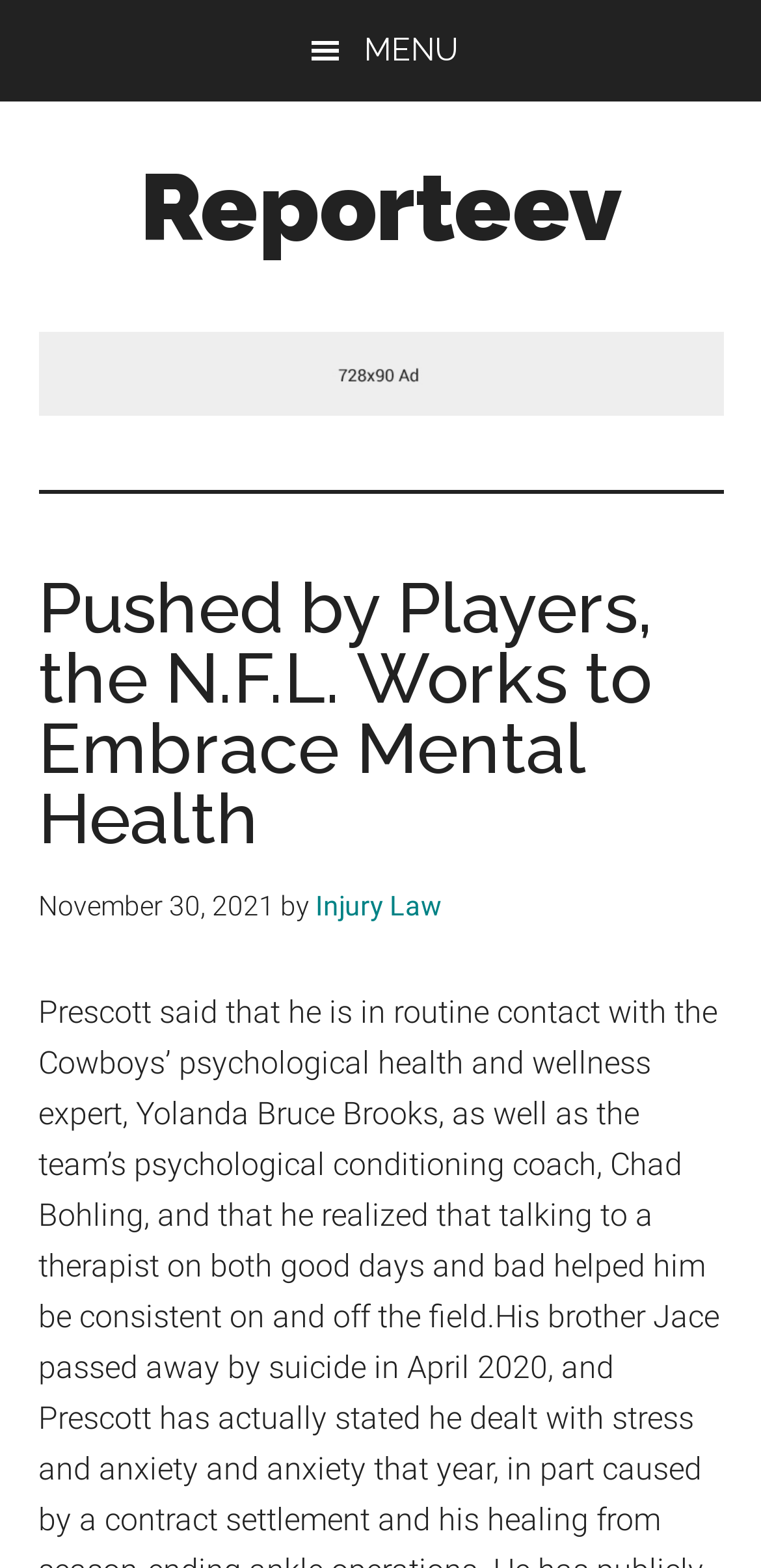Please answer the following question using a single word or phrase: 
What is the name of the website?

Reporteev